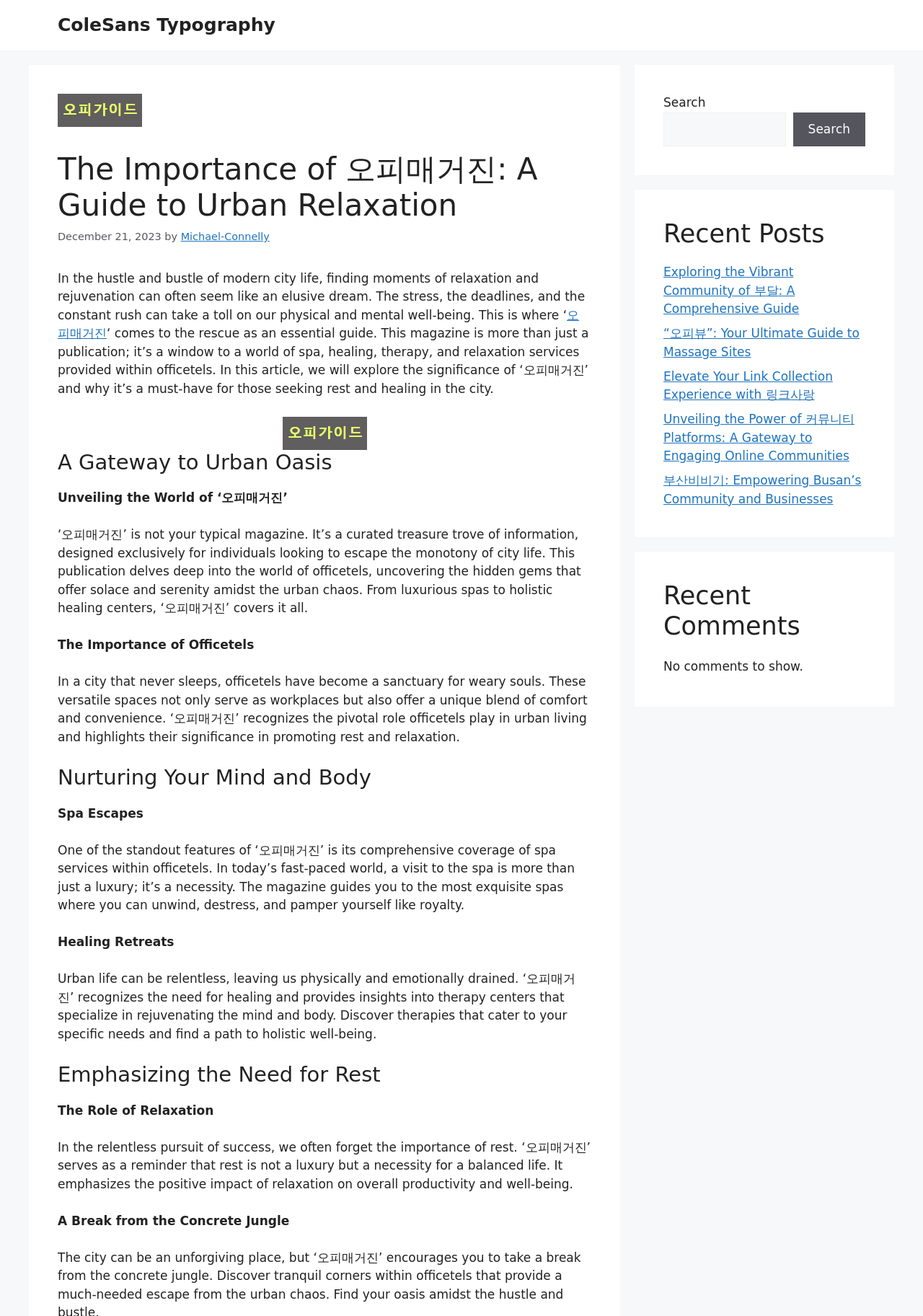Deliver a detailed narrative of the webpage's visual and textual elements.

This webpage is about the importance of 오피매거진, a guide to urban relaxation, in modern city life. At the top, there is a banner with a link to the website's title, "ColeSans Typography". Below the banner, there is a heading that reads "The Importance of 오피매거진: A Guide to Urban Relaxation" followed by a time stamp indicating the publication date, "December 21, 2023", and the author's name, "Michael-Connelly".

The main content of the webpage is divided into sections, each with a heading. The first section introduces the concept of 오피매거진 as a guide to relaxation and rejuvenation in urban life. There is a figure with an image of 오피매거진, and the text explains that it is a curated treasure trove of information designed for individuals looking to escape the monotony of city life.

The next section is titled "A Gateway to Urban Oasis" and discusses the world of 오피매거진, which covers luxurious spas, holistic healing centers, and other relaxation services within officetels. The following sections, "The Importance of Officetels", "Nurturing Your Mind and Body", and "Emphasizing the Need for Rest", delve deeper into the significance of officetels, spa services, healing retreats, and the importance of rest and relaxation in urban life.

On the right side of the webpage, there are three complementary sections. The first section has a search bar with a button. The second section is titled "Recent Posts" and lists five links to other articles. The third section is titled "Recent Comments" but indicates that there are no comments to show.

Overall, the webpage is a comprehensive guide to 오피매거진, a magazine that provides information and resources for individuals seeking relaxation and rejuvenation in urban life.